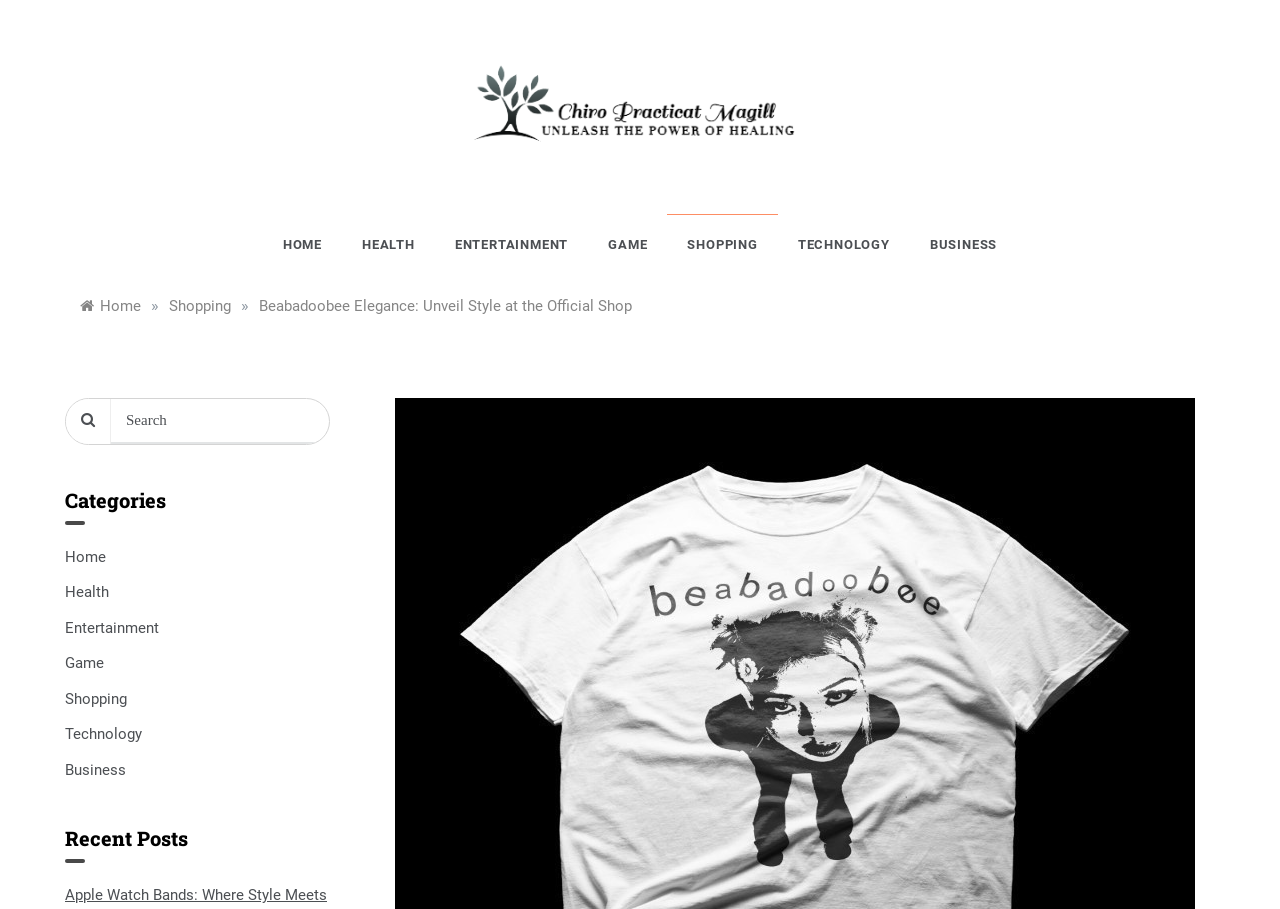Locate the bounding box coordinates of the segment that needs to be clicked to meet this instruction: "Click on the 'HOME' link".

[0.221, 0.237, 0.267, 0.303]